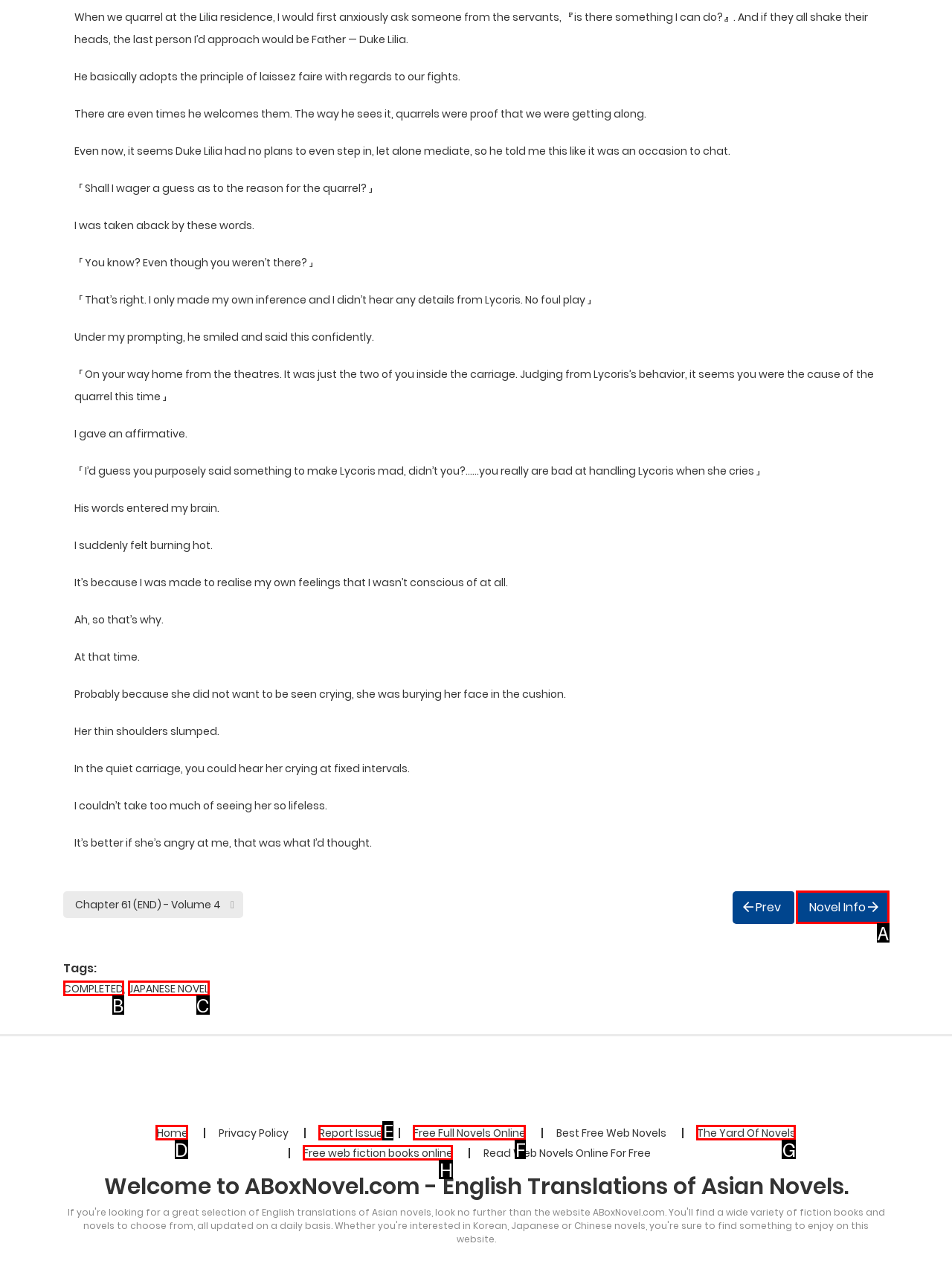Based on the task: Click Home, which UI element should be clicked? Answer with the letter that corresponds to the correct option from the choices given.

D